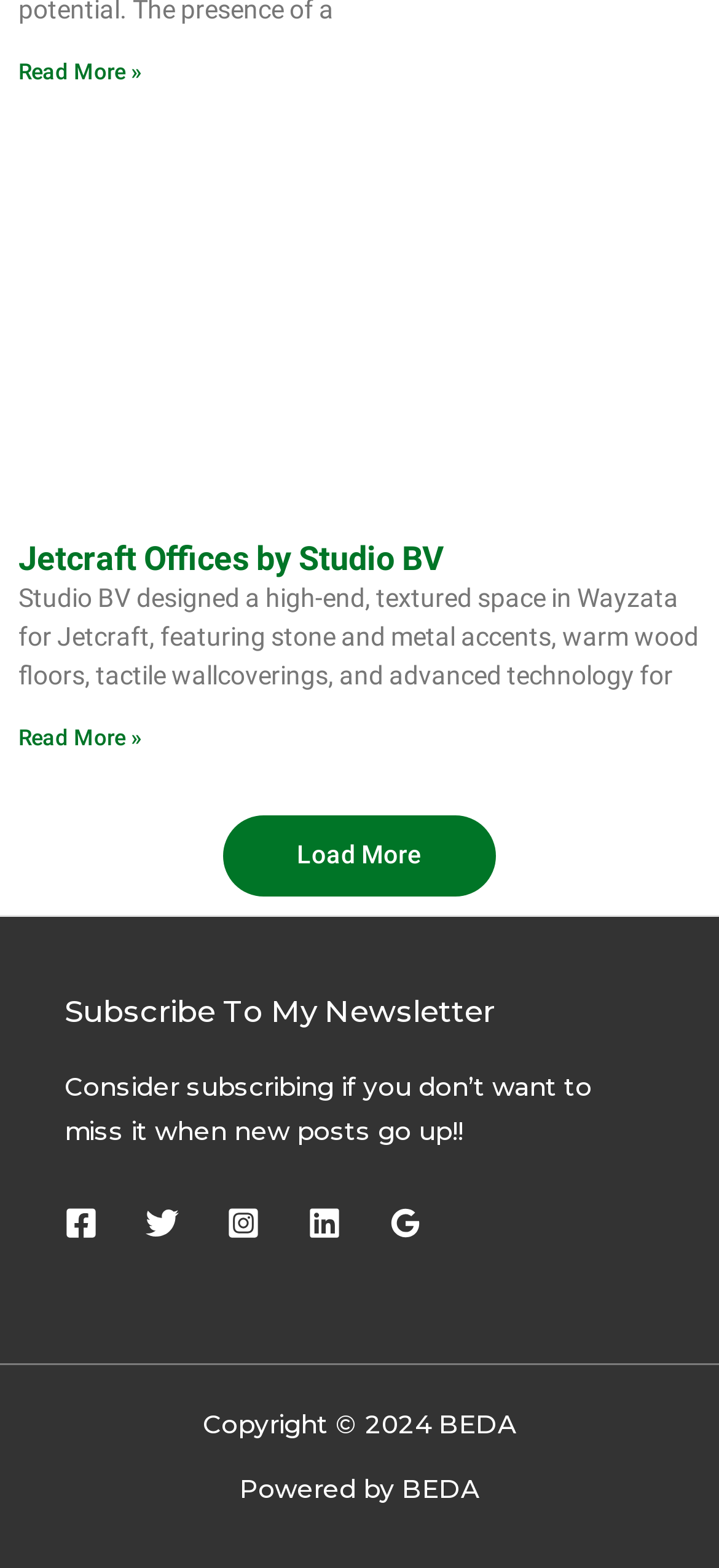Identify the bounding box coordinates of the section to be clicked to complete the task described by the following instruction: "Subscribe to the newsletter". The coordinates should be four float numbers between 0 and 1, formatted as [left, top, right, bottom].

[0.09, 0.63, 0.91, 0.659]